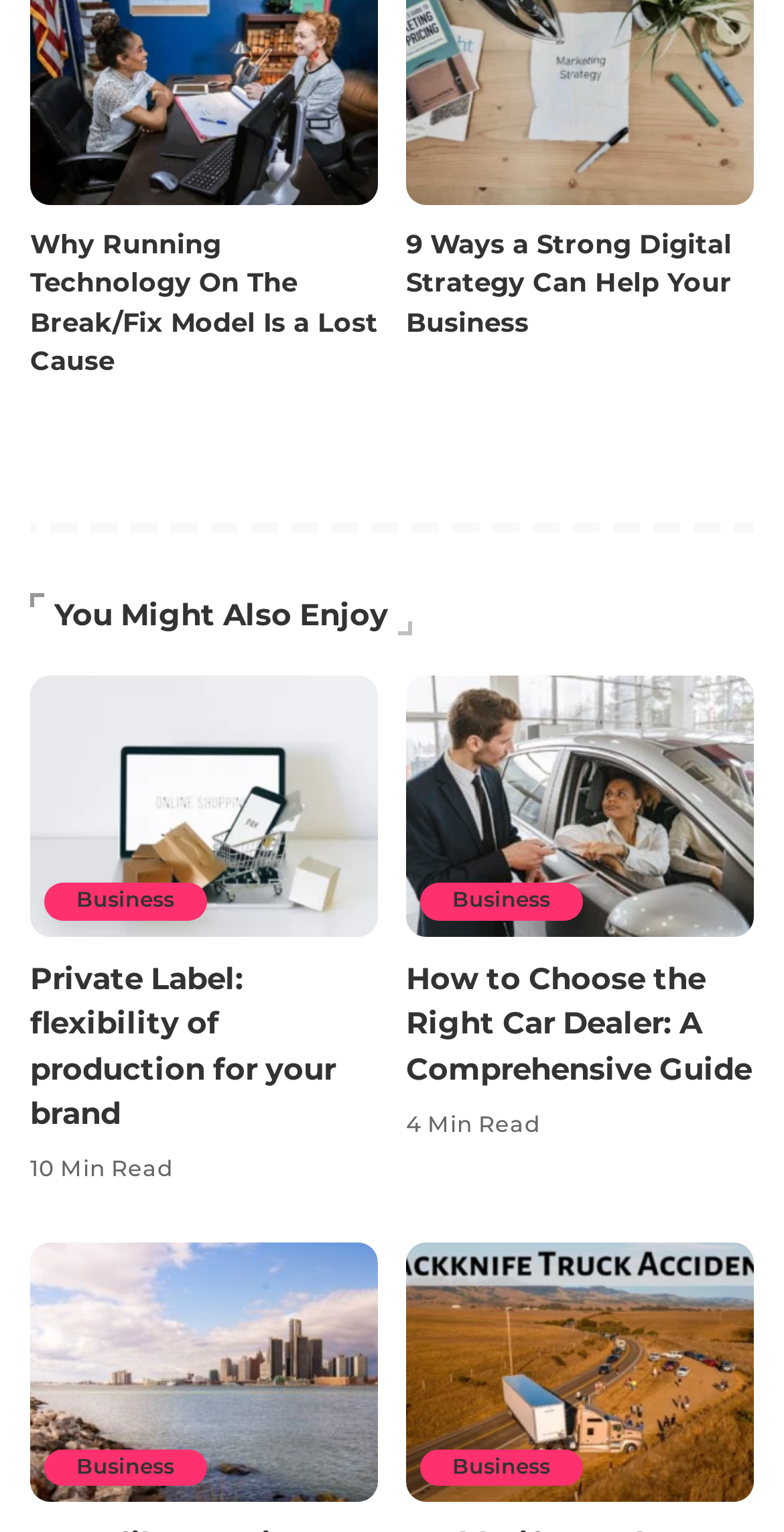What is the topic of the first article?
Can you provide a detailed and comprehensive answer to the question?

The first article's heading is 'Why Running Technology On The Break/Fix Model Is a Lost Cause', which suggests that the topic of the article is the Break/Fix Model.